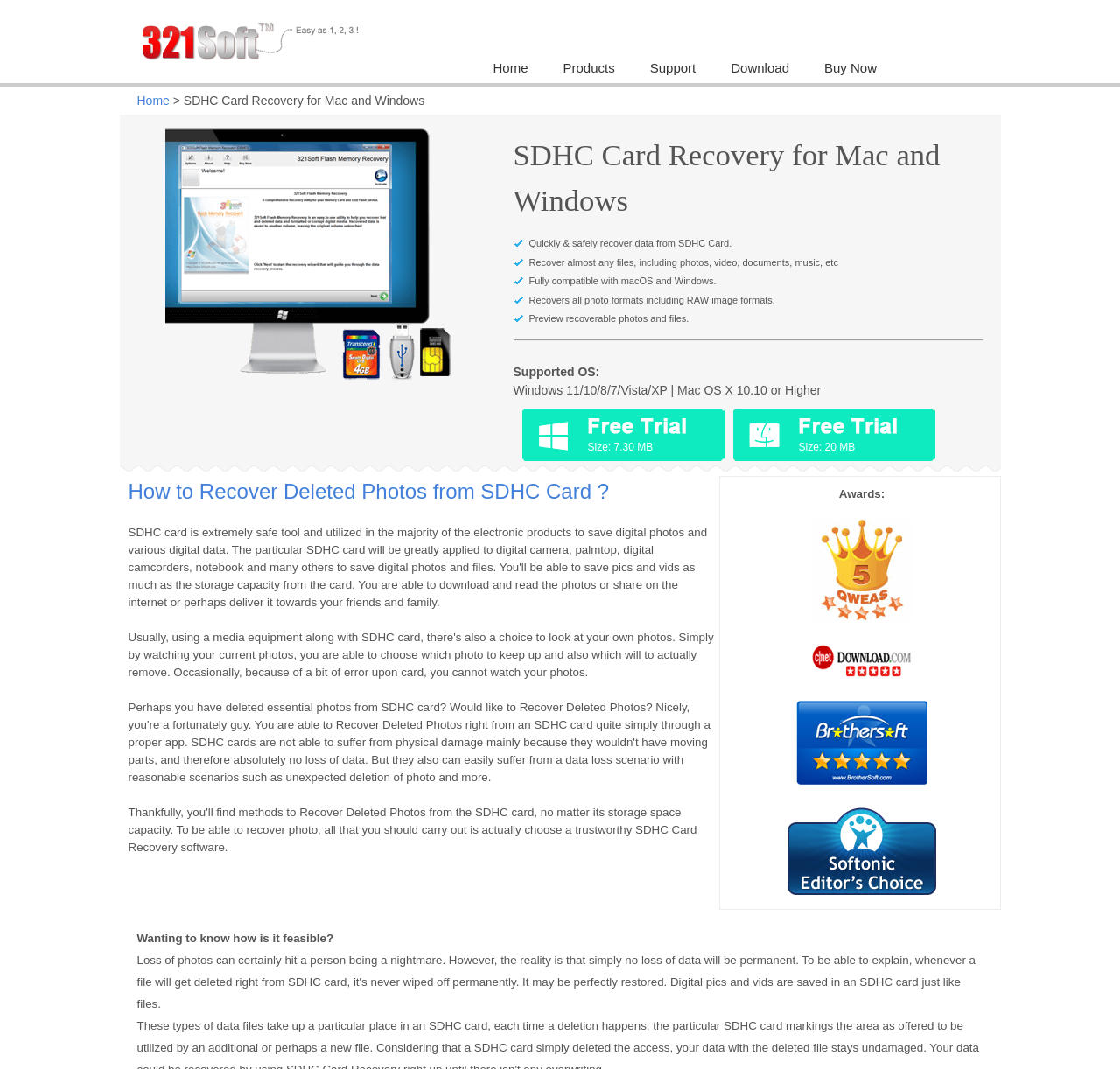Determine the bounding box coordinates for the UI element with the following description: "Download". The coordinates should be four float numbers between 0 and 1, represented as [left, top, right, bottom].

[0.653, 0.056, 0.705, 0.07]